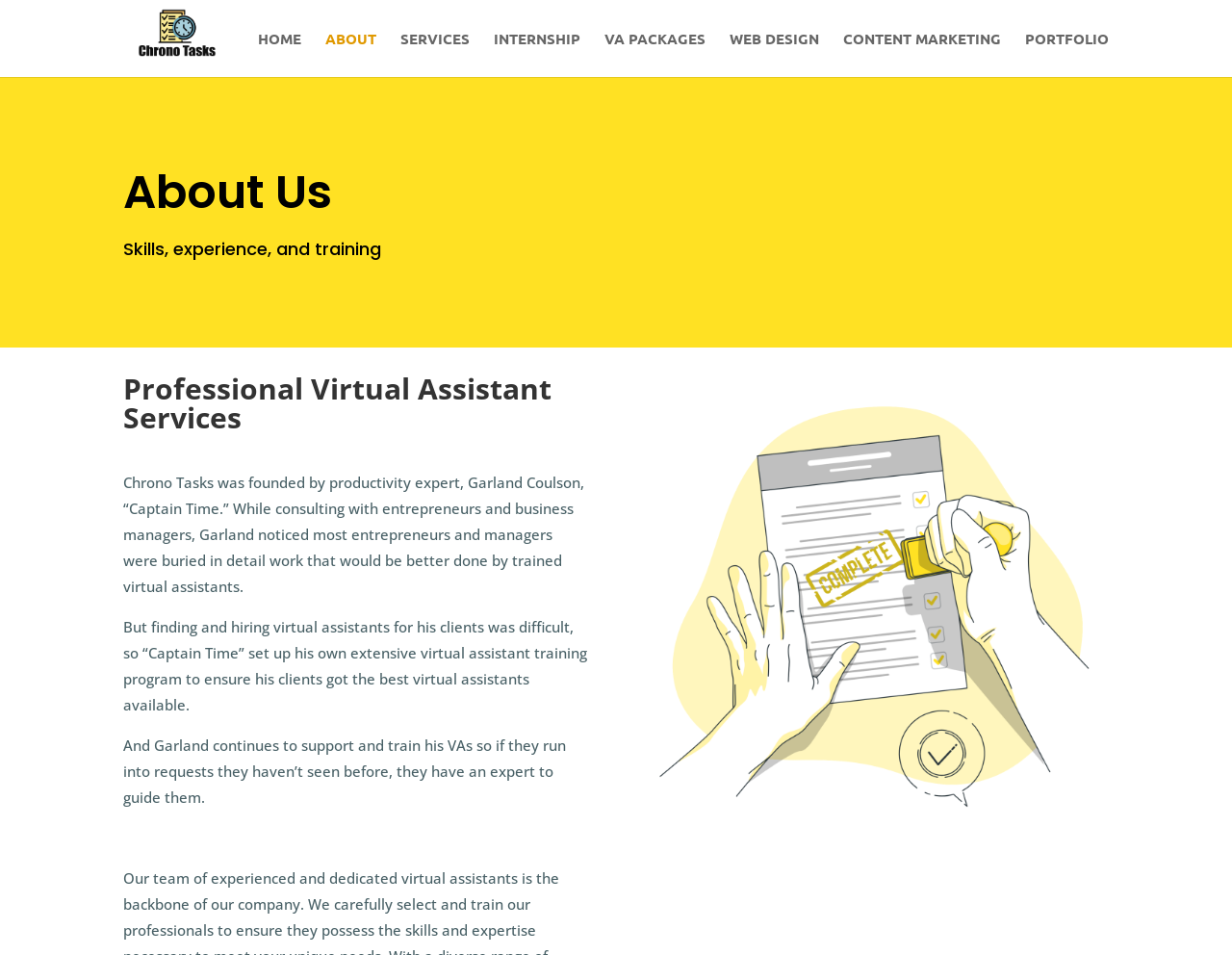What is the topic of the heading 'About Us'?
Please answer the question with a detailed and comprehensive explanation.

I determined the answer by looking at the text under the 'About Us' heading, which talks about the company and its founder, Garland Coulson.